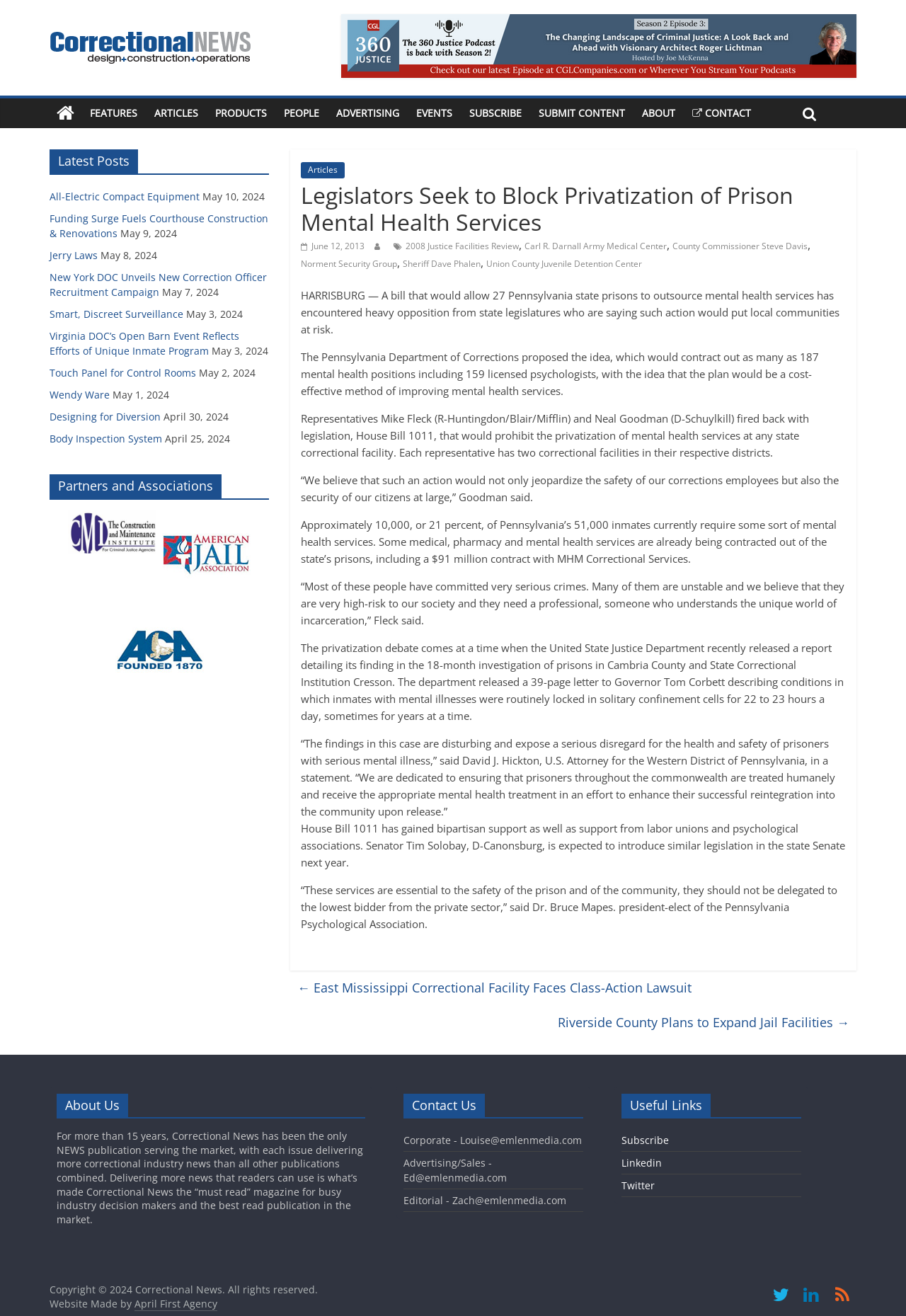Determine and generate the text content of the webpage's headline.

Legislators Seek to Block Privatization of Prison Mental Health Services